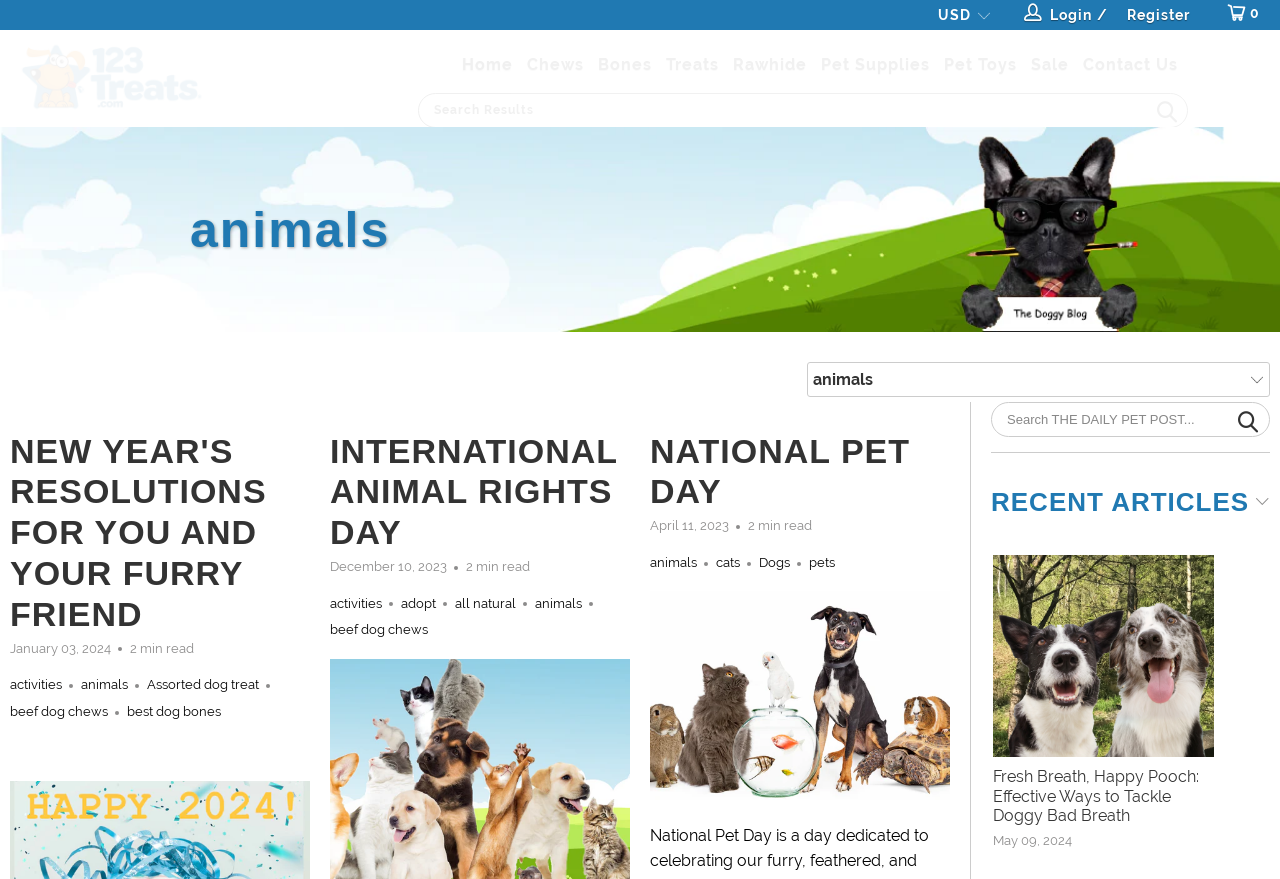Find the bounding box coordinates of the clickable area that will achieve the following instruction: "View recent articles".

[0.774, 0.533, 0.992, 0.611]